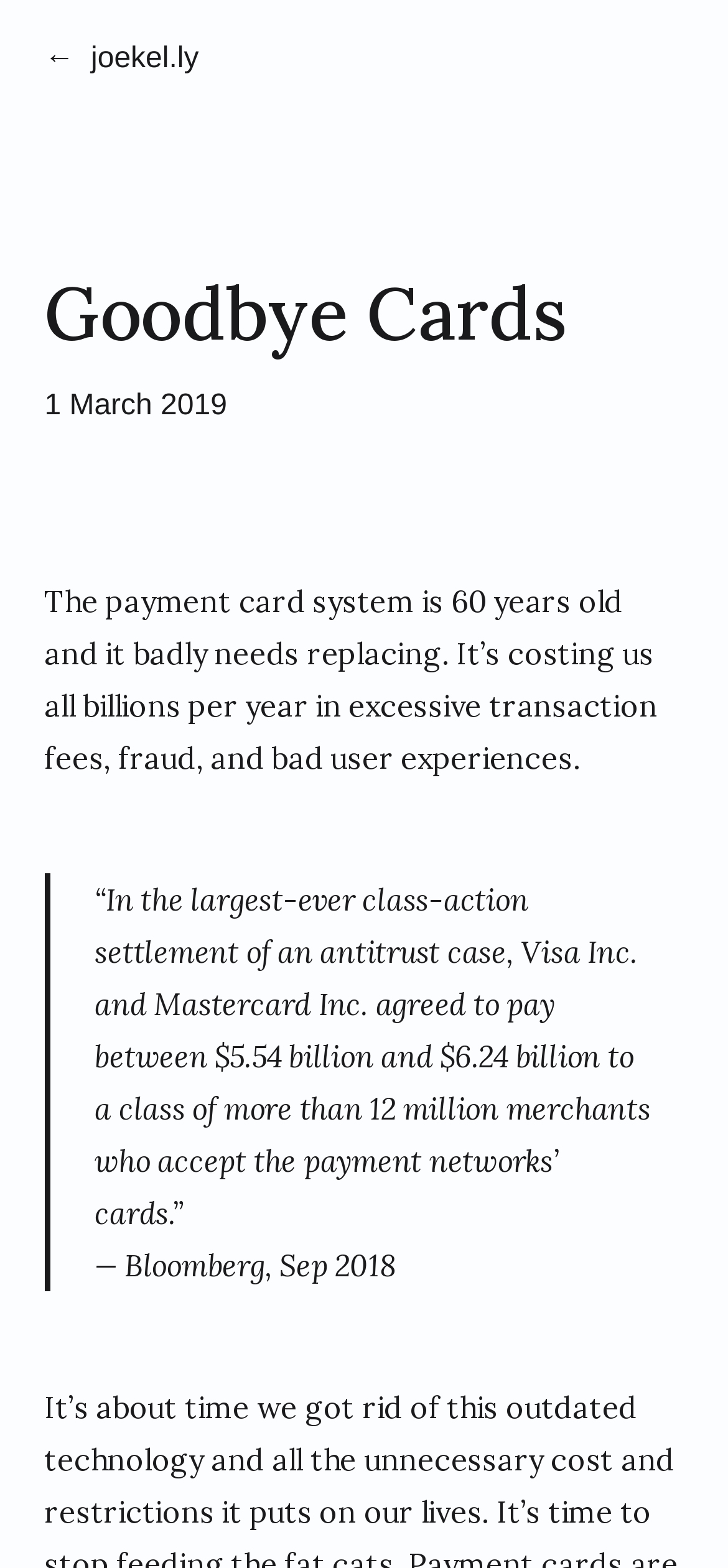Provide your answer in a single word or phrase: 
What is the date mentioned in the webpage?

1 March 2019